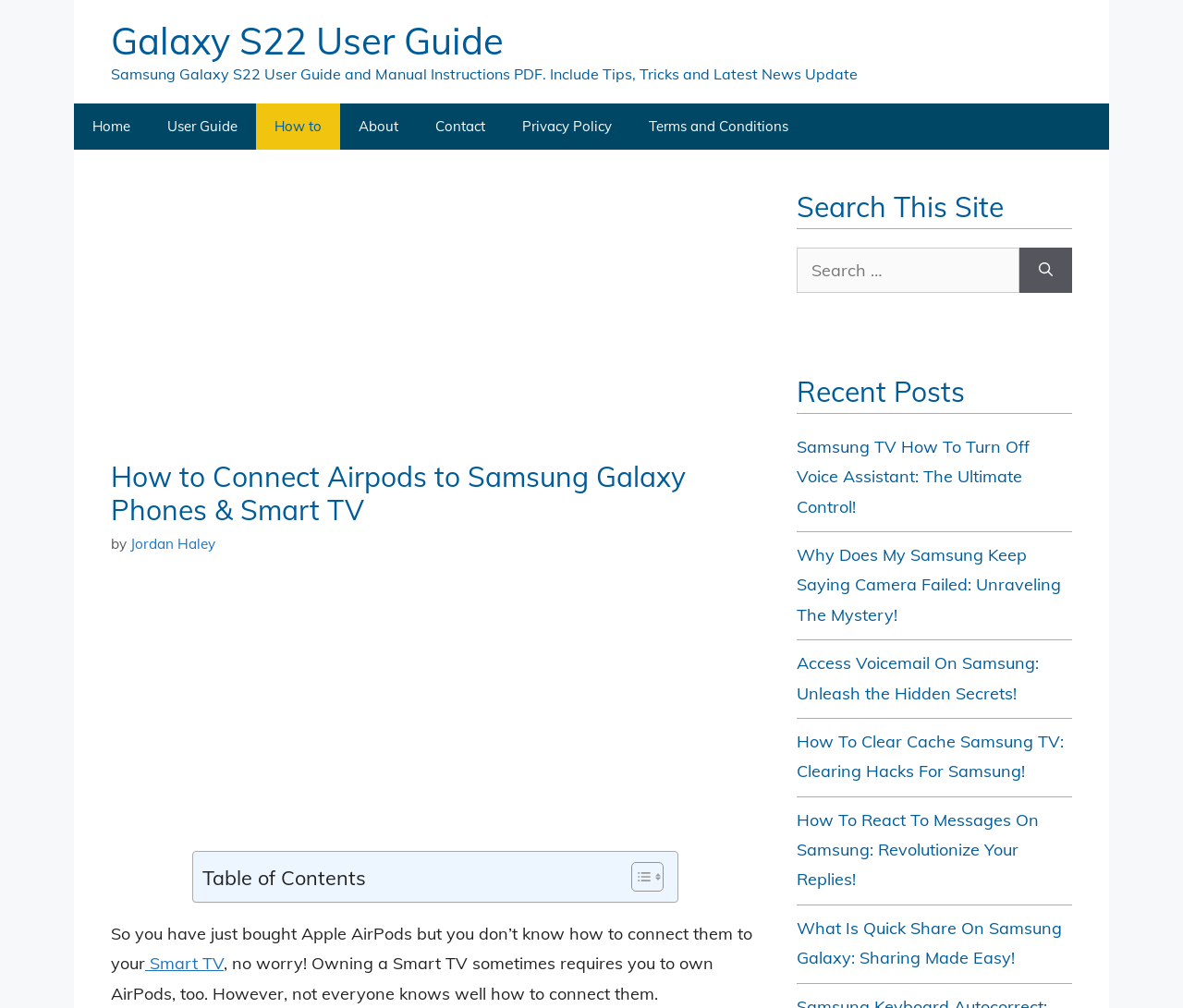Provide a single word or phrase to answer the given question: 
What is the topic of the recent post 'Access Voicemail On Samsung: Unleash the Hidden Secrets!'?

Voicemail on Samsung